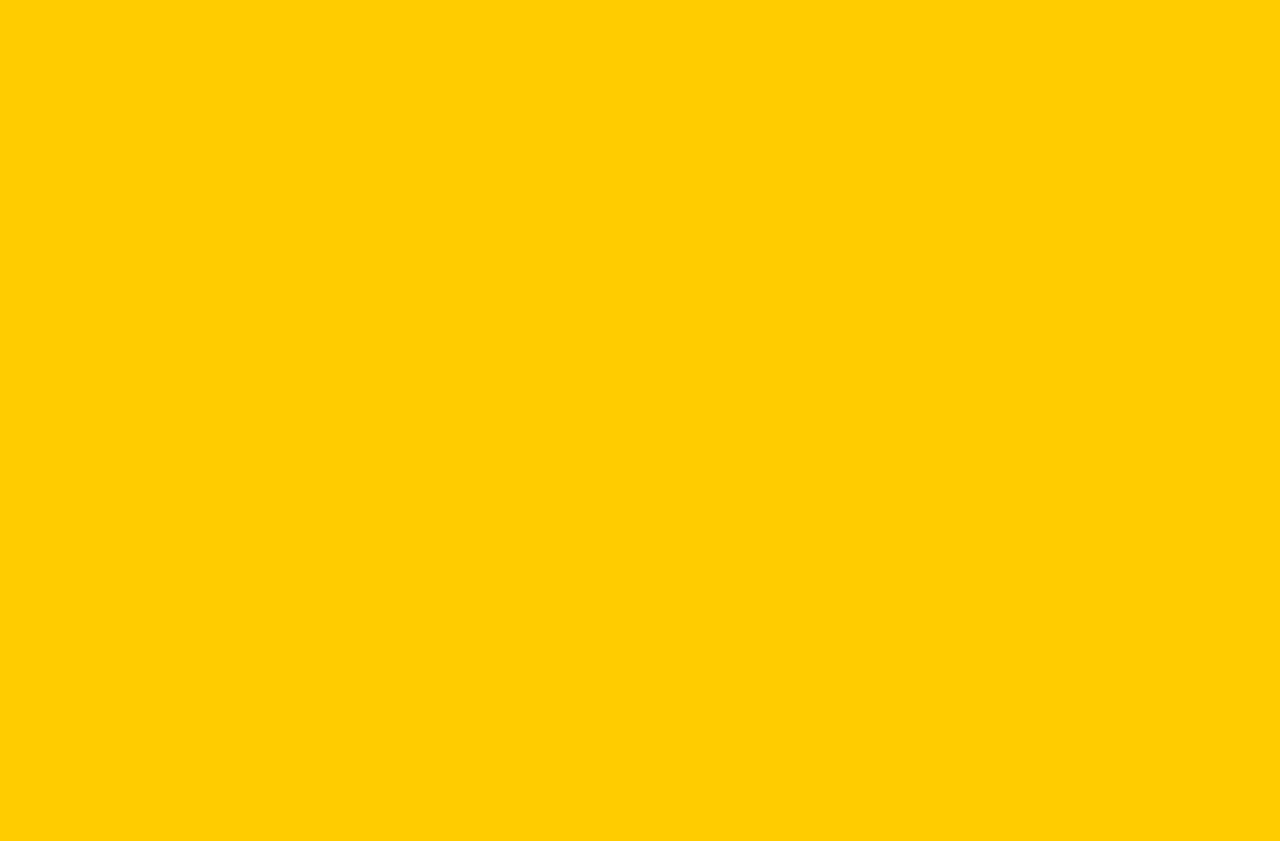Find the bounding box coordinates of the UI element according to this description: "Previous call".

[0.1, 0.843, 0.209, 0.895]